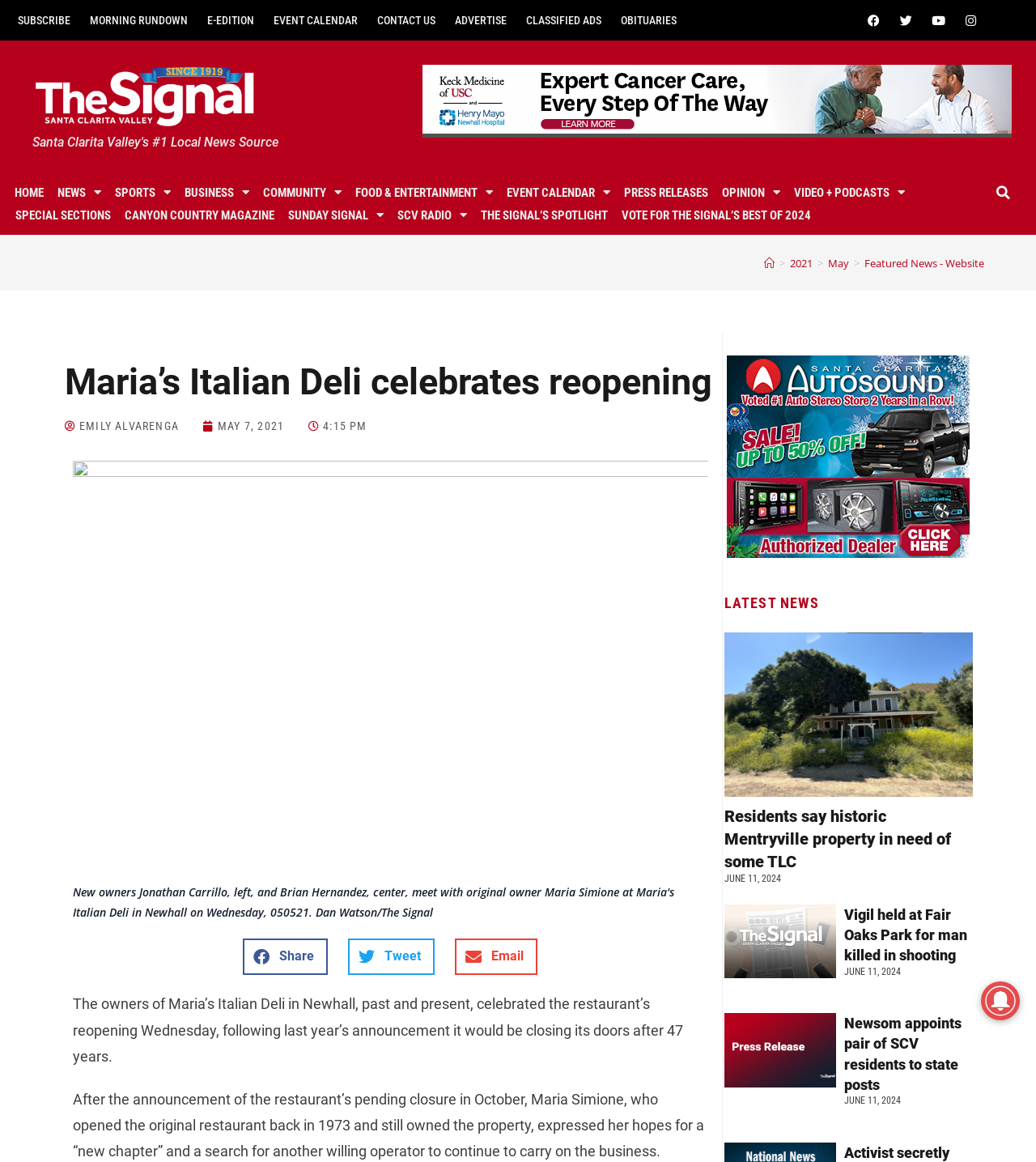Please provide a comprehensive answer to the question based on the screenshot: What is the name of the person who opened the original Maria’s Italian Deli in 1973?

The answer can be found in the paragraph of text that starts with 'After the announcement of the restaurant’s pending closure in October, Maria Simione, who opened the original restaurant back in 1973 and still owned the property, expressed her hopes for a “new chapter” and a search for another willing operator to continue to carry on the business.' which indicates that Maria Simione was the person who opened the original Maria’s Italian Deli in 1973.